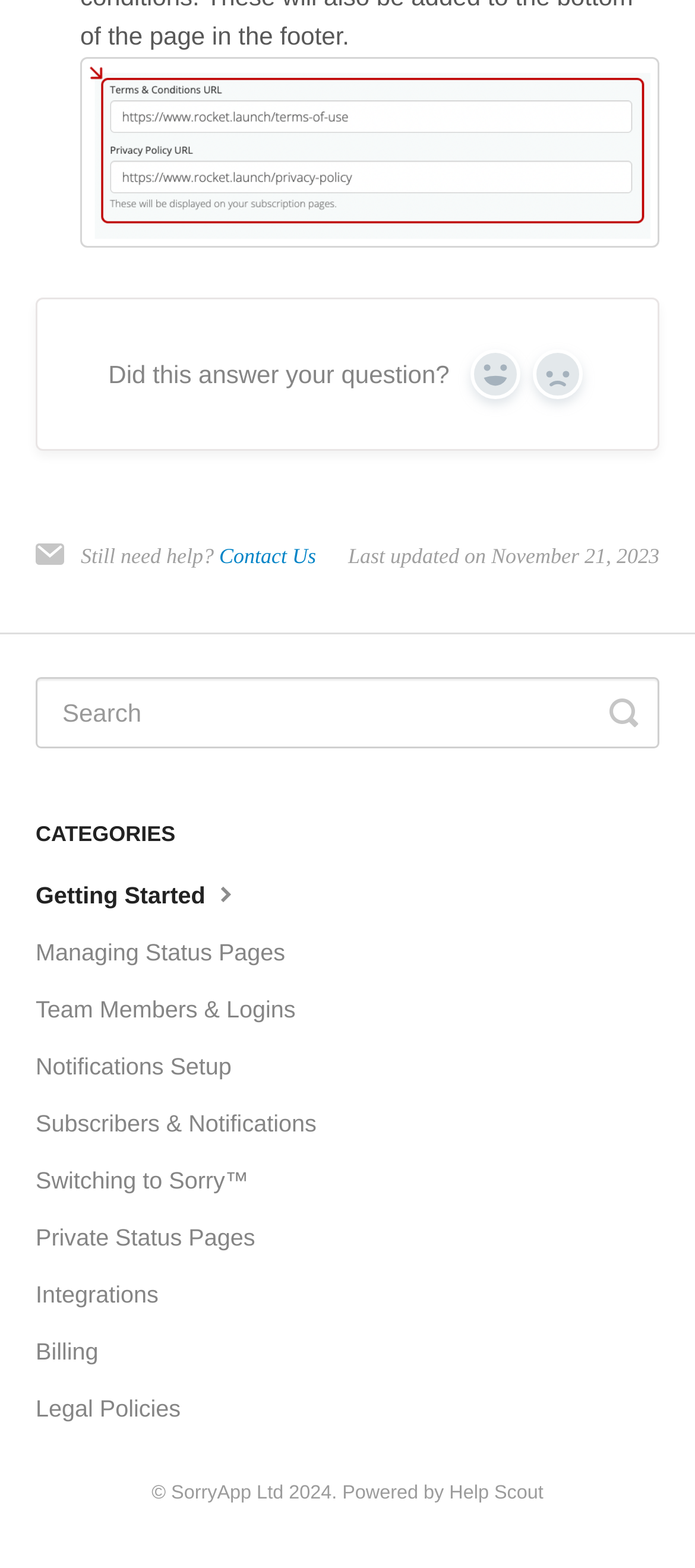Find the bounding box coordinates for the HTML element described as: "Getting Started". The coordinates should consist of four float values between 0 and 1, i.e., [left, top, right, bottom].

[0.051, 0.552, 0.39, 0.59]